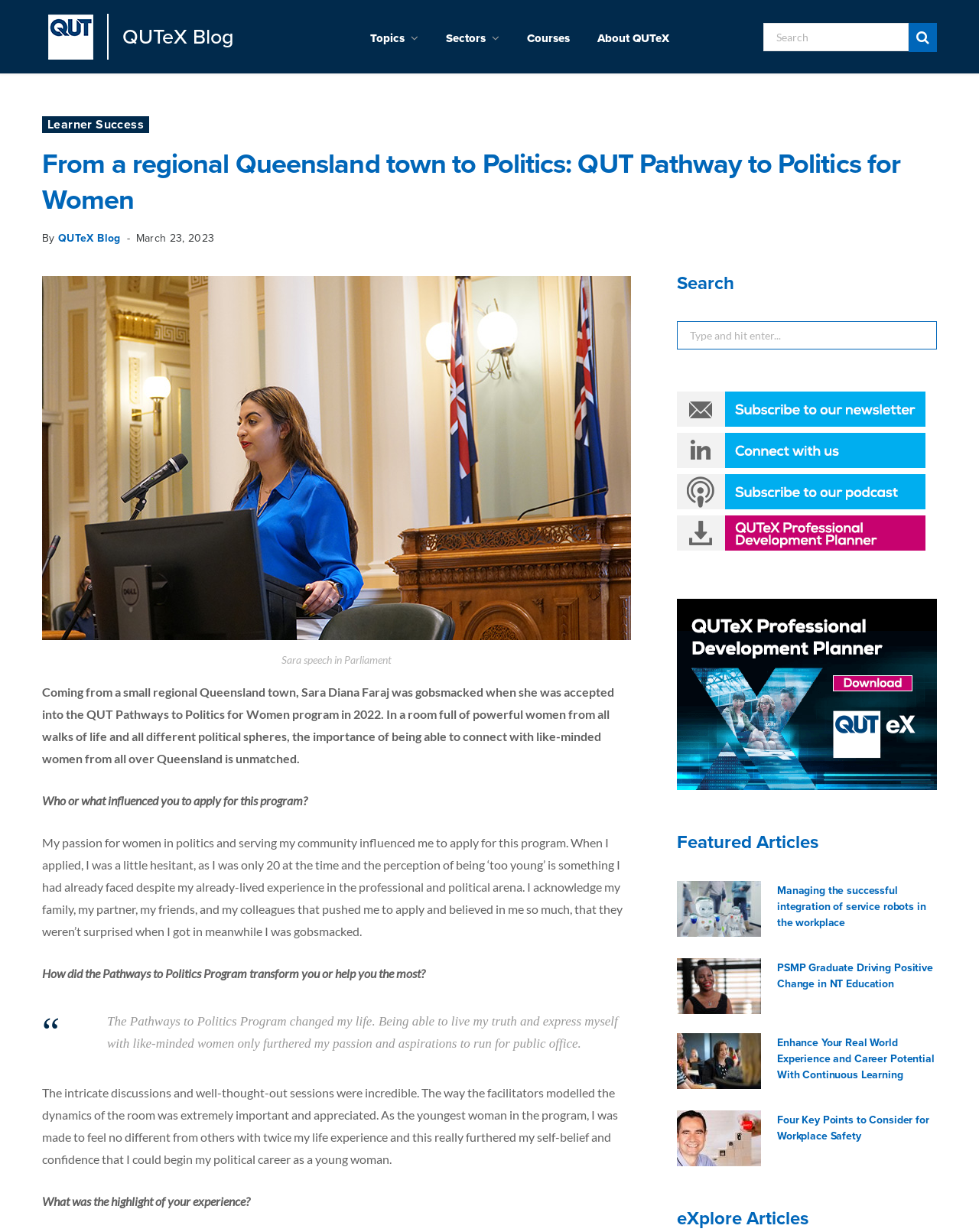Identify the first-level heading on the webpage and generate its text content.

From a regional Queensland town to Politics: QUT Pathway to Politics for Women